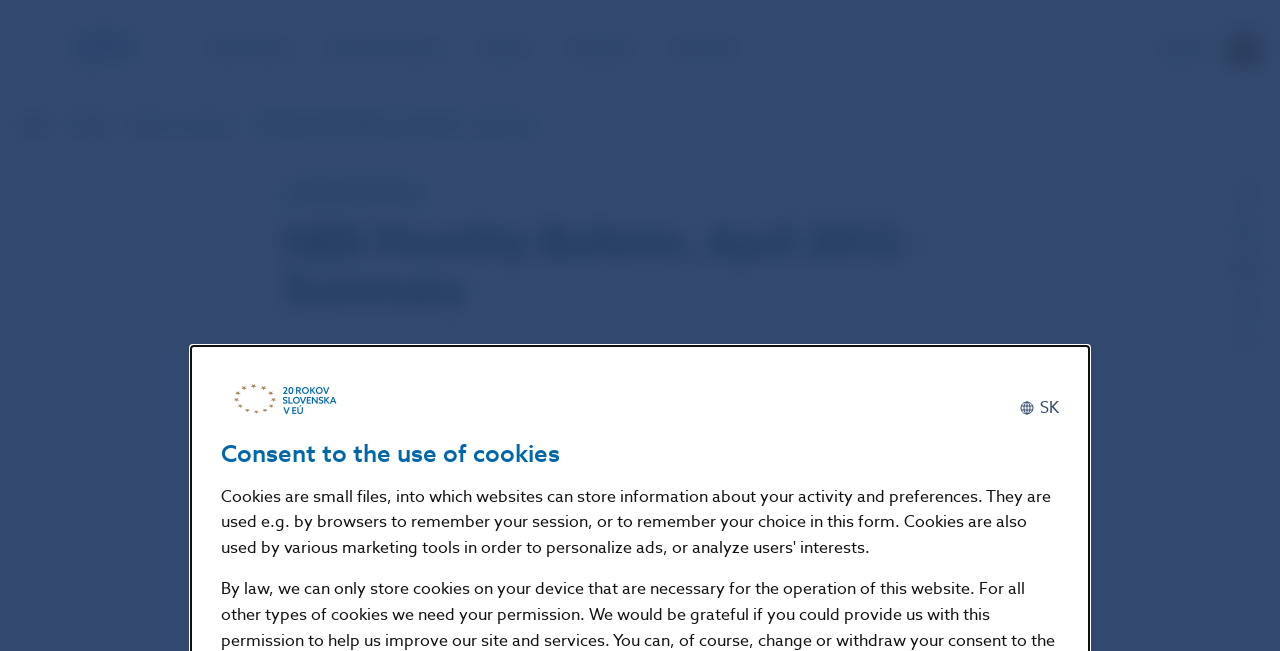Locate the bounding box coordinates of the segment that needs to be clicked to meet this instruction: "Print the page".

[0.952, 0.441, 0.996, 0.497]